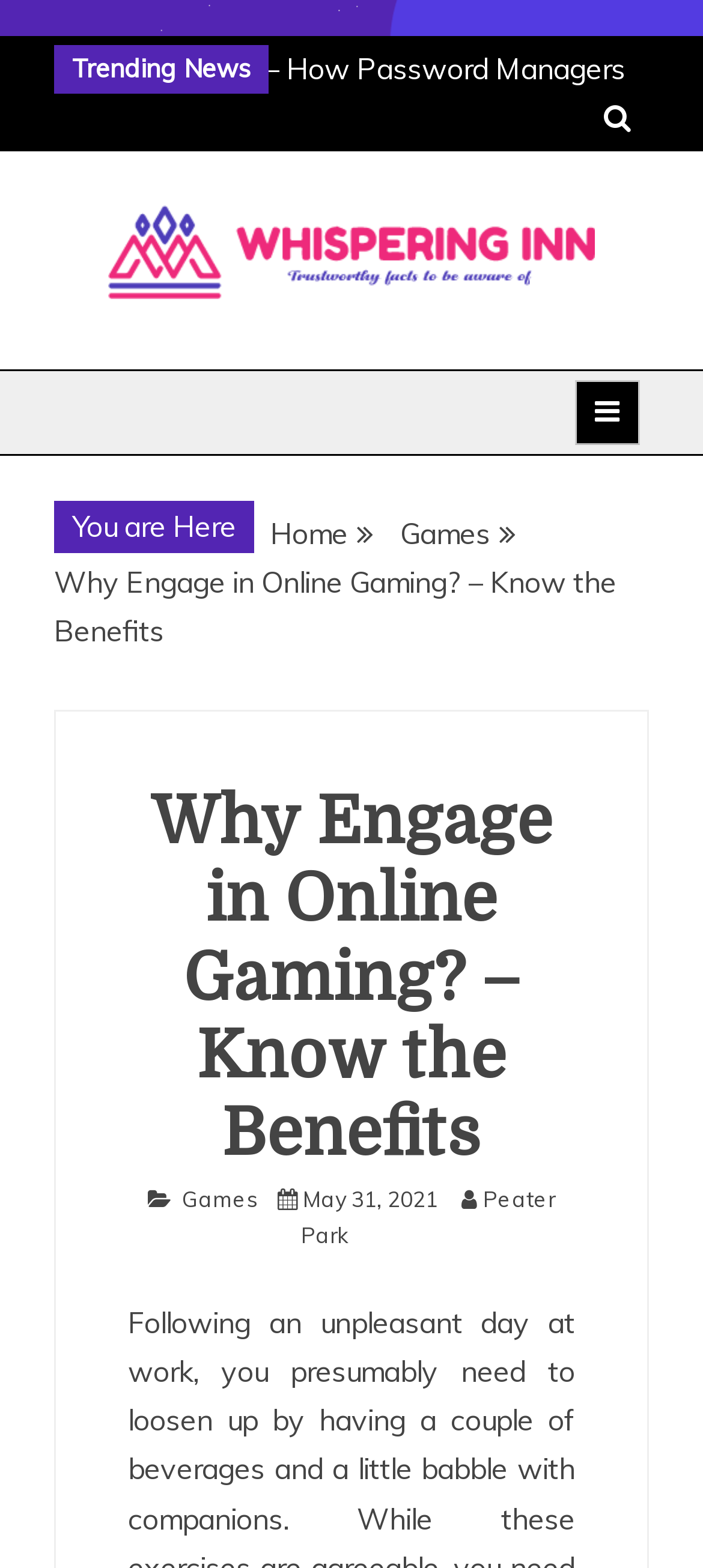Point out the bounding box coordinates of the section to click in order to follow this instruction: "View the latest news".

[0.103, 0.033, 0.356, 0.054]